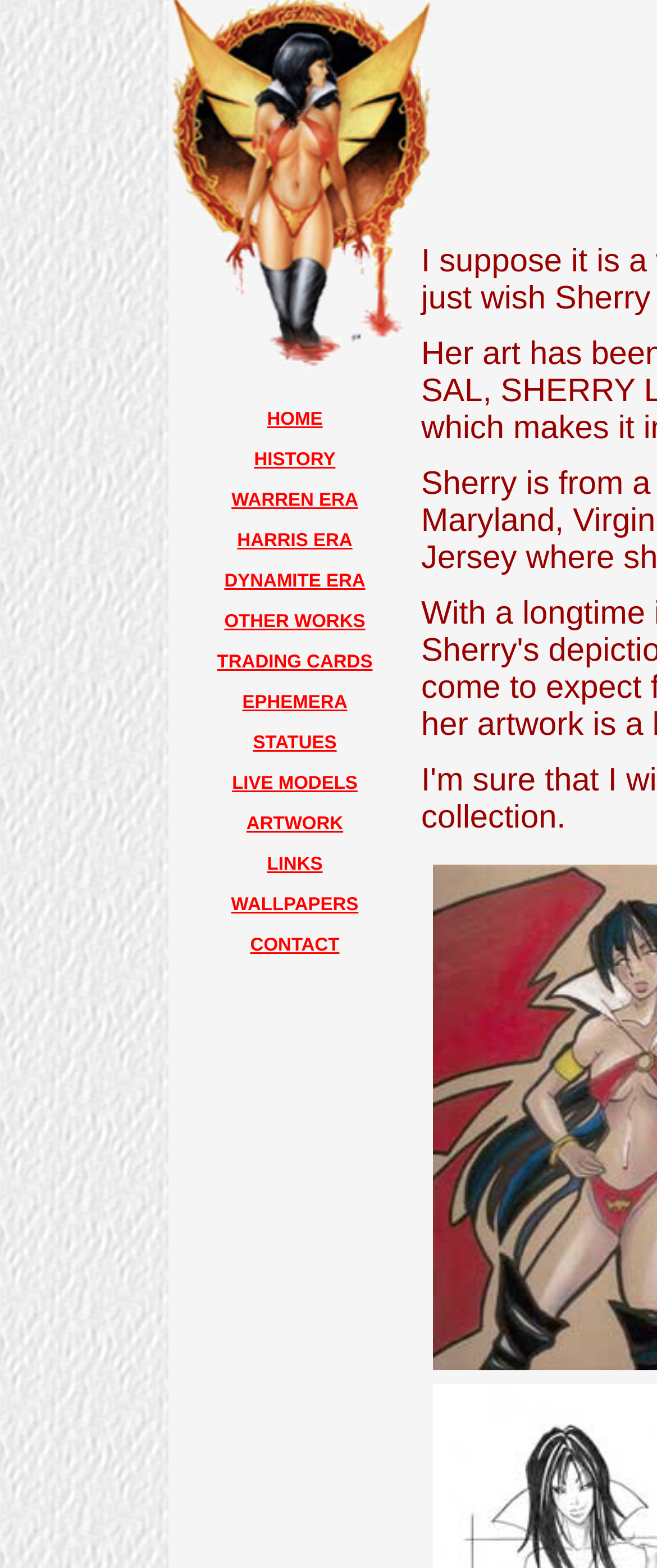Offer a meticulous caption that includes all visible features of the webpage.

The webpage is about Vampilore, a resource for information about Vampirella, a comic book vampire. At the top-left corner, there is a logo image with a link. Below the logo, there is a horizontal navigation menu with 13 links: HOME, HISTORY, WARREN ERA, HARRIS ERA, DYNAMITE ERA, OTHER WORKS, TRADING CARDS, EPHEMERA, STATUES, LIVE MODELS, ARTWORK, LINKS, WALLPAPERS, and CONTACT. Each link is separated by a small spacer image and a non-breaking space character. The links are aligned horizontally and take up most of the width of the page.